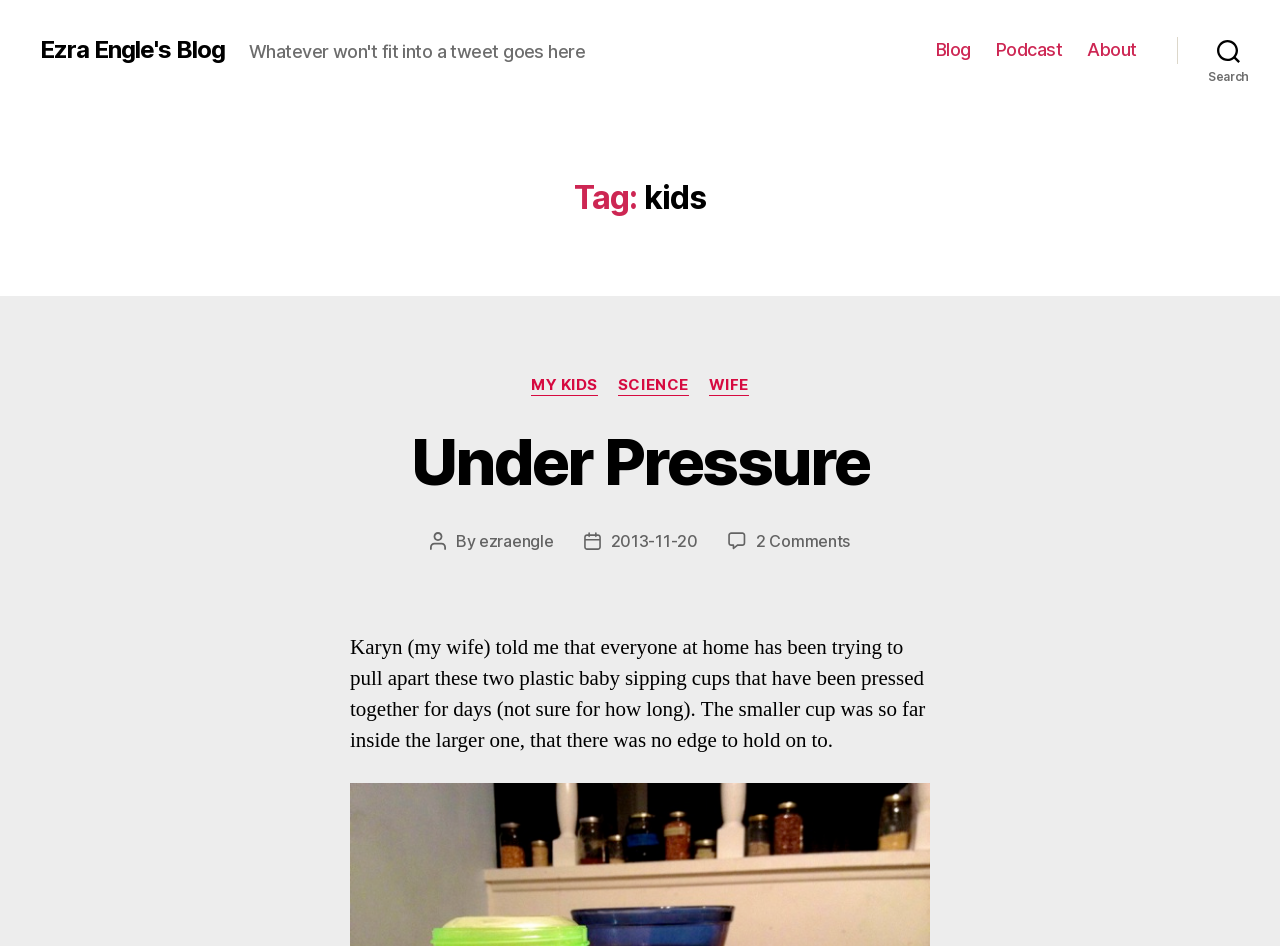What is the category of the post 'Under Pressure'? Observe the screenshot and provide a one-word or short phrase answer.

MY KIDS